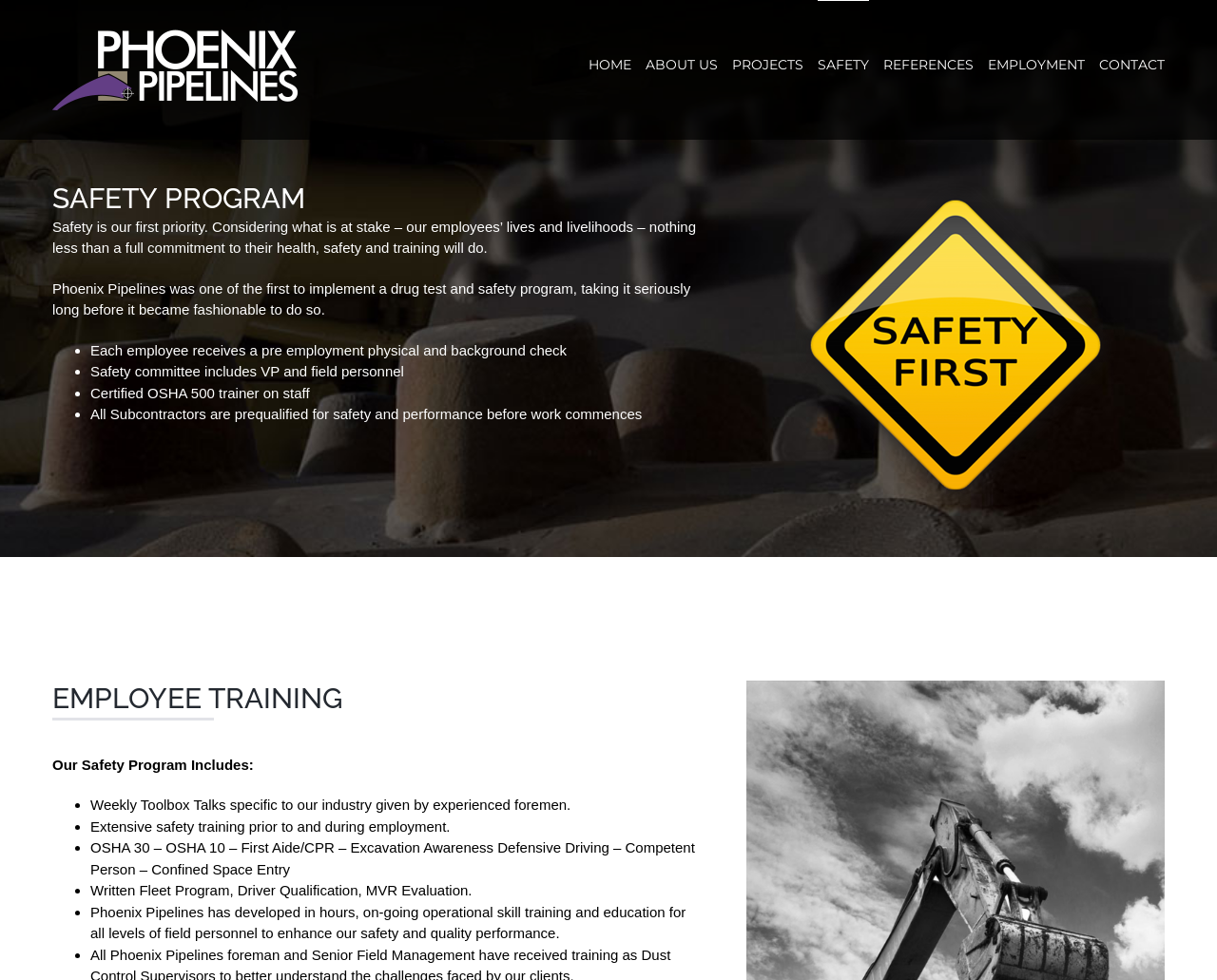Determine the bounding box coordinates of the clickable area required to perform the following instruction: "Click the training2 link". The coordinates should be represented as four float numbers between 0 and 1: [left, top, right, bottom].

[0.613, 0.694, 0.957, 0.71]